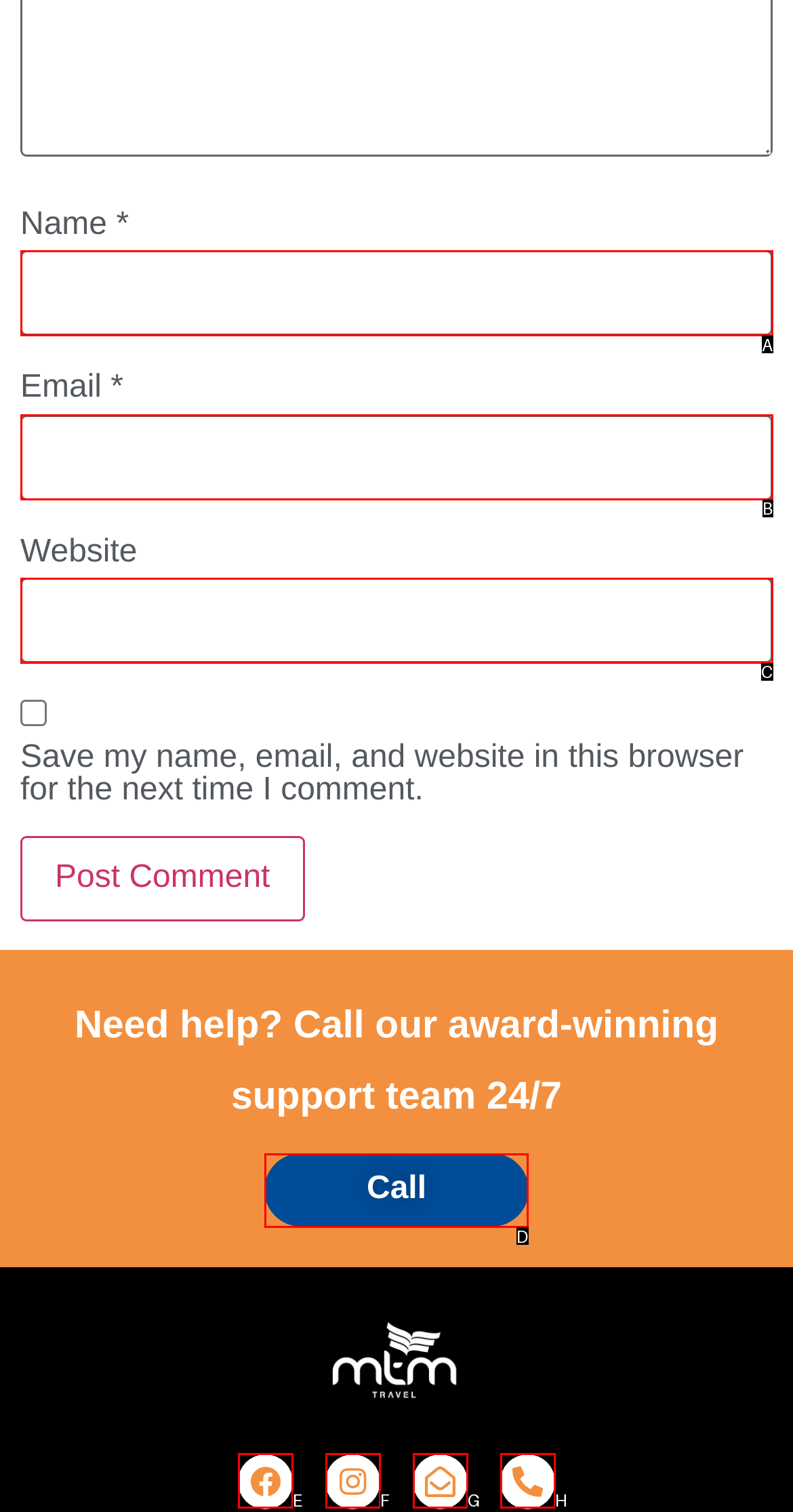Identify which lettered option to click to carry out the task: Call the support team. Provide the letter as your answer.

D